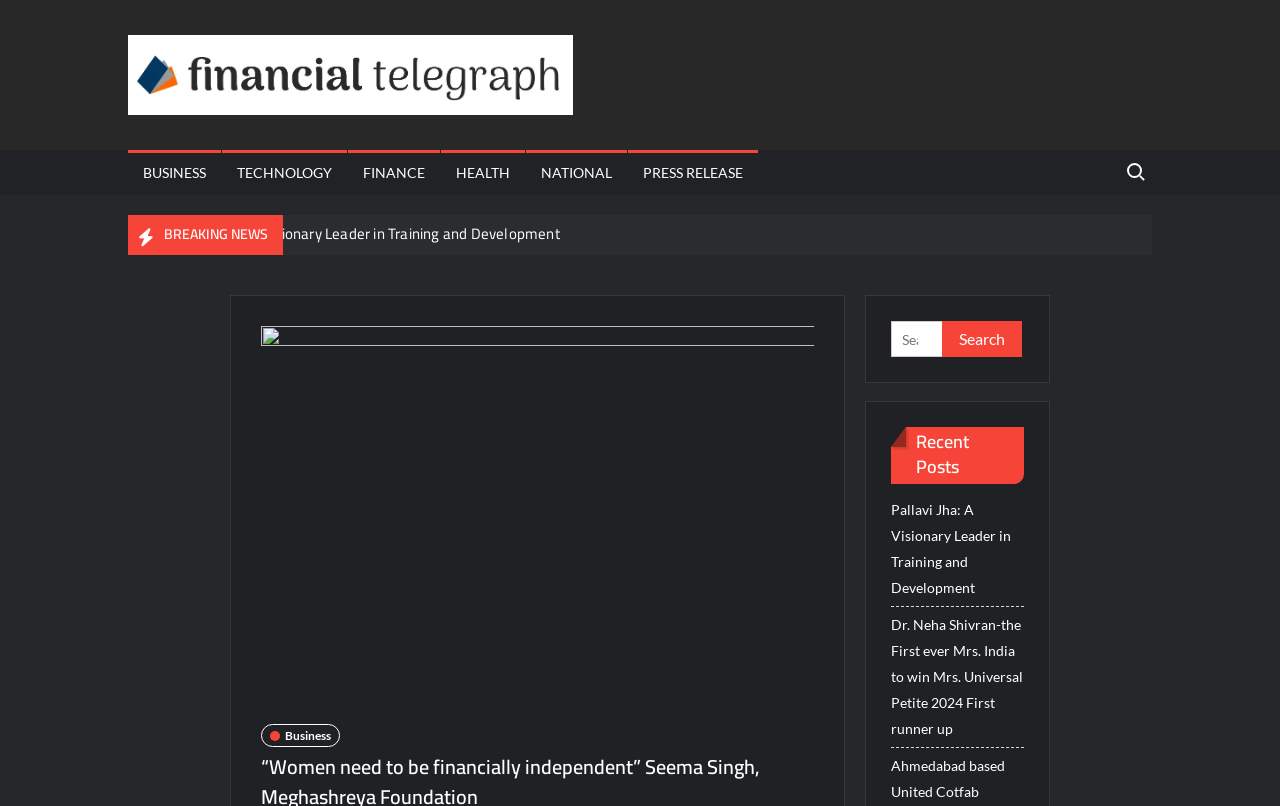Offer a detailed account of what is visible on the webpage.

The webpage appears to be a news or article aggregation site, with a focus on business, technology, finance, and health news. At the top of the page, there is a logo and a navigation menu with links to different categories such as BUSINESS, TECHNOLOGY, FINANCE, HEALTH, and NATIONAL. 

Below the navigation menu, there is a search bar located at the top right corner of the page, allowing users to search for specific topics or keywords. 

The main content of the page is divided into several sections, with headings such as "BREAKING NEWS" and "Recent Posts". The sections contain a list of article links, each with a heading and a brief summary. The articles appear to be related to business, finance, and technology, with topics such as leadership, innovation, and company news. 

There are 12 article links in total, each with a heading and a brief summary. The articles are arranged in a vertical list, with the most recent or prominent articles at the top. The headings of the articles are descriptive and provide a brief summary of the content, such as "Pallavi Jha: A Visionary Leader in Training and Development" and "Dr. Neha Shivran-the First ever Mrs. India to win Mrs. Universal Petite 2024 First runner up".